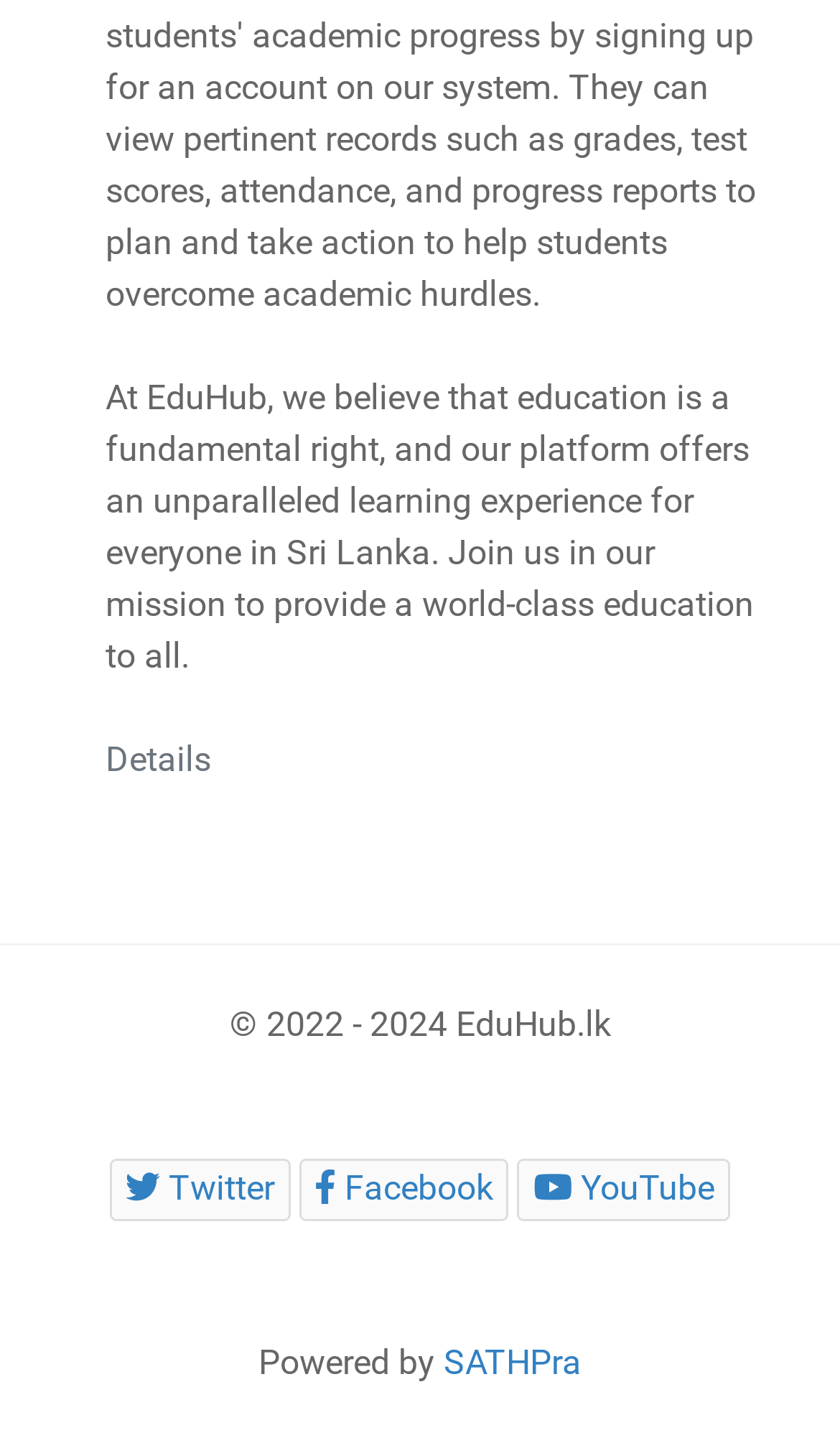What is the name of the company that powers EduHub? Look at the image and give a one-word or short phrase answer.

SATHPra